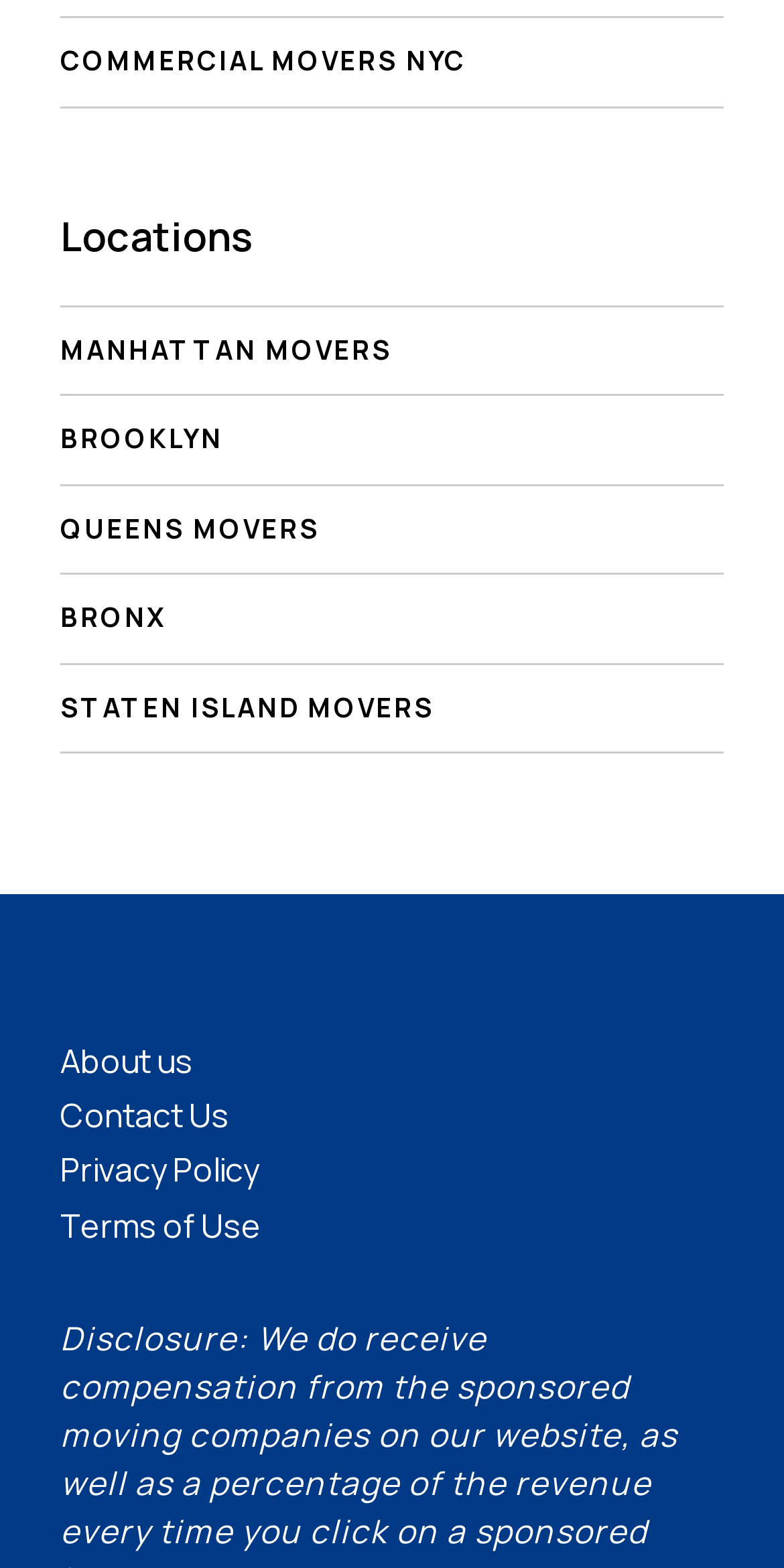Please identify the bounding box coordinates of the area I need to click to accomplish the following instruction: "Click on COMMERCIAL MOVERS NYC".

[0.077, 0.012, 0.923, 0.069]